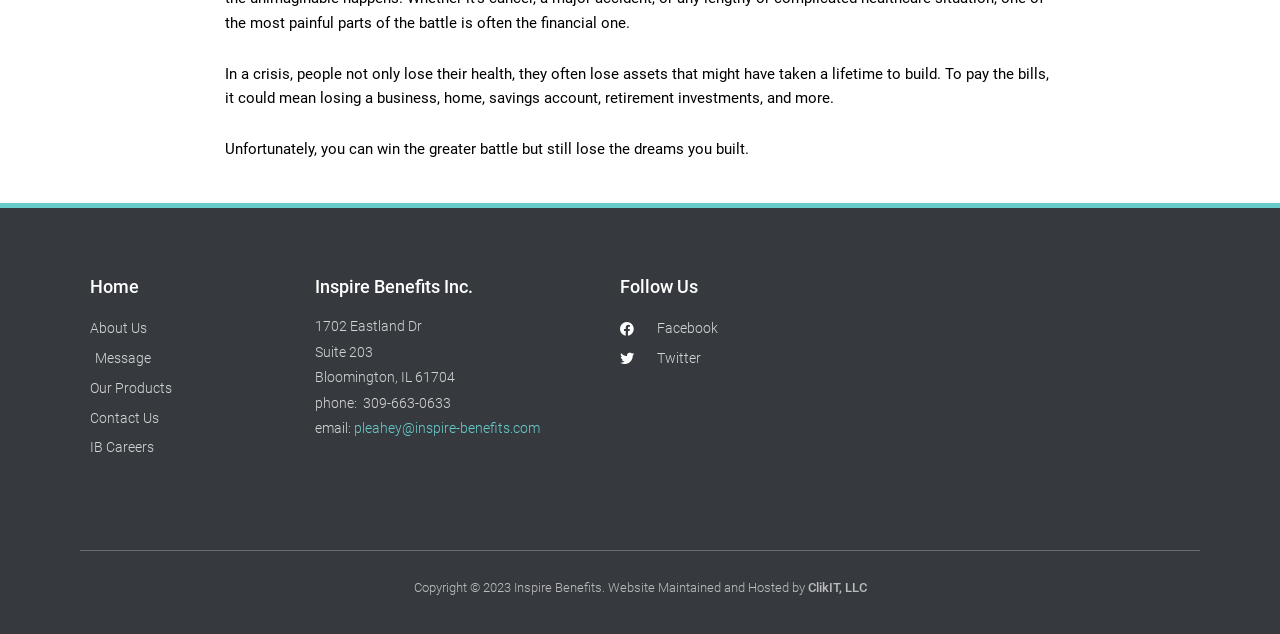What is the email address?
Provide a comprehensive and detailed answer to the question.

The email address can be found in the link element with the text 'pleahey@inspire-benefits.com' located in the contact information section of the webpage, which is a clickable link.